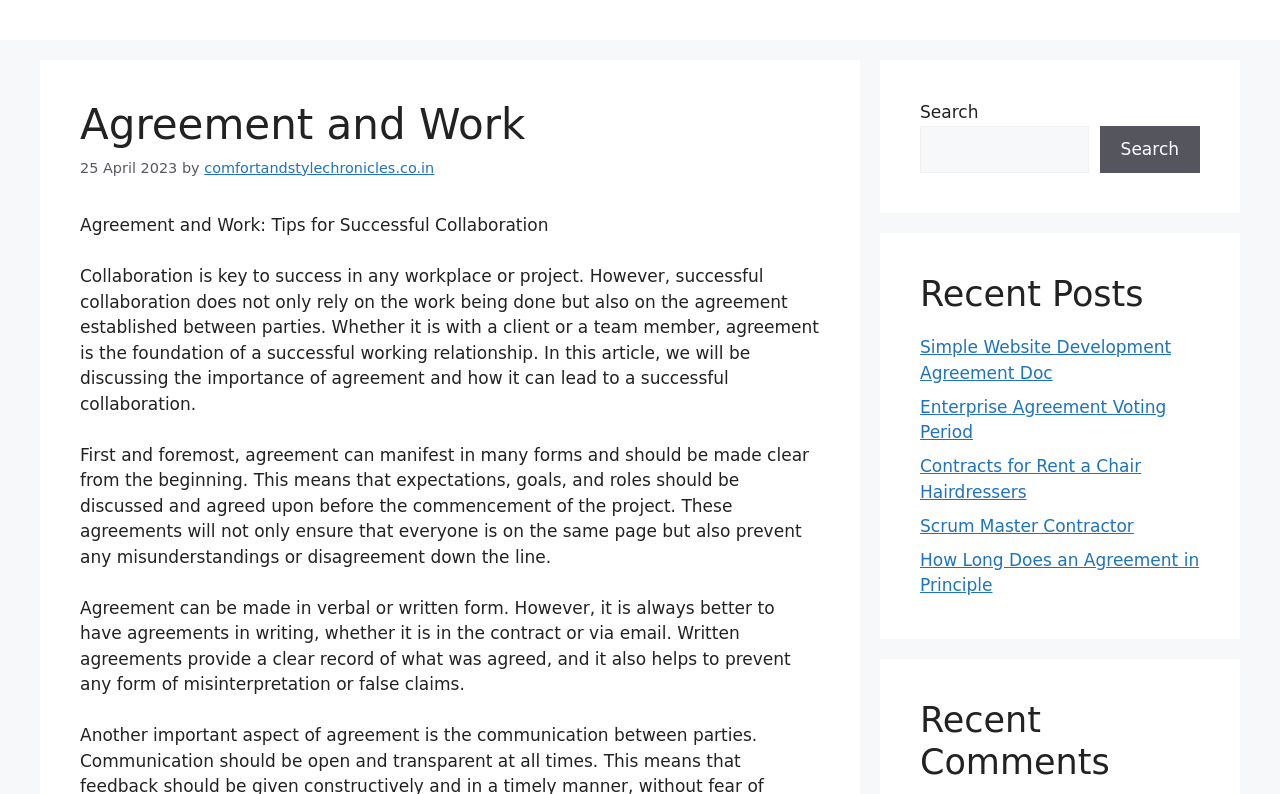Identify the bounding box for the element characterized by the following description: "Contact Us".

None